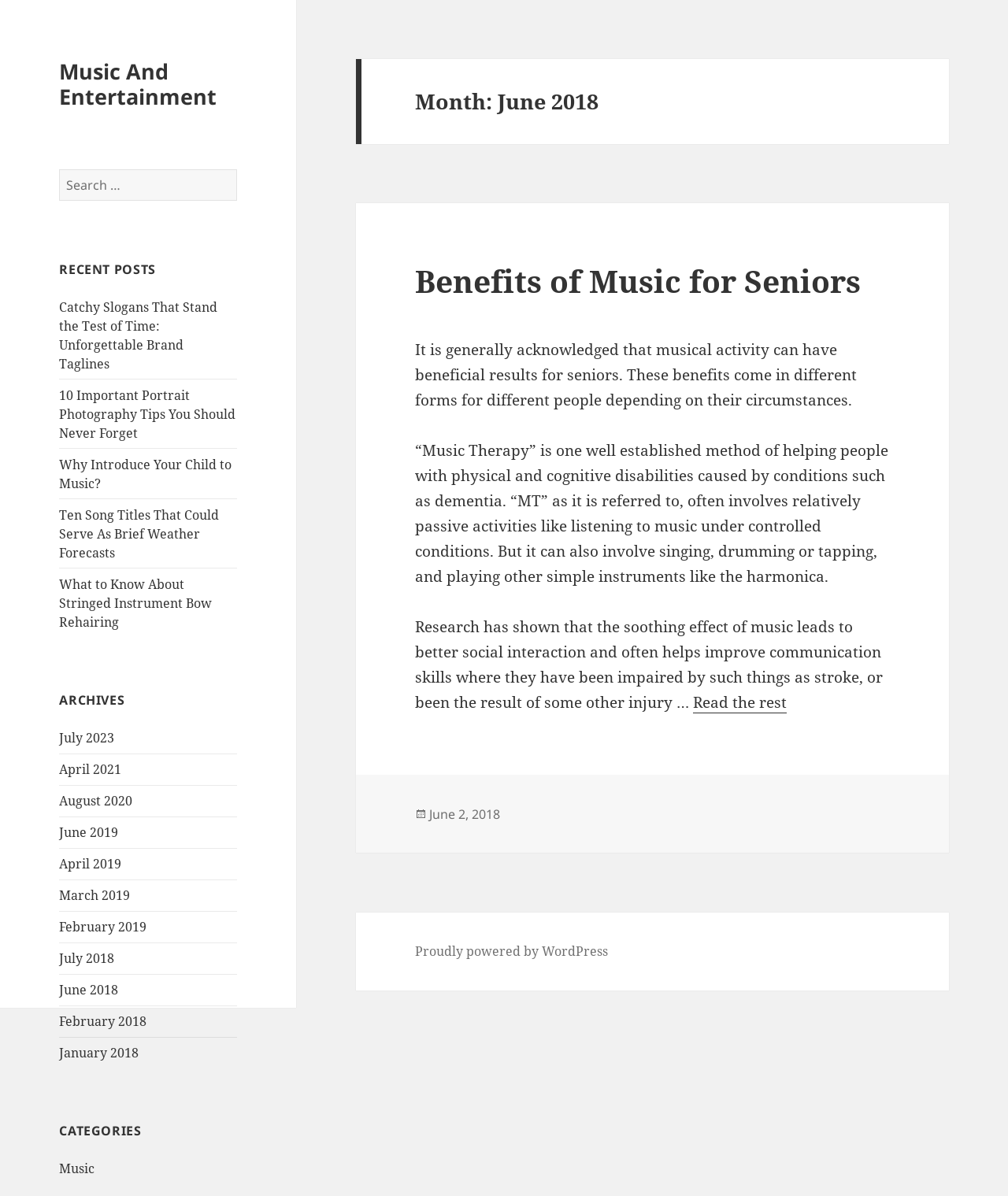Please locate the bounding box coordinates of the element that should be clicked to achieve the given instruction: "Read the full article 'Benefits of Music for Seniors'".

[0.688, 0.579, 0.78, 0.596]